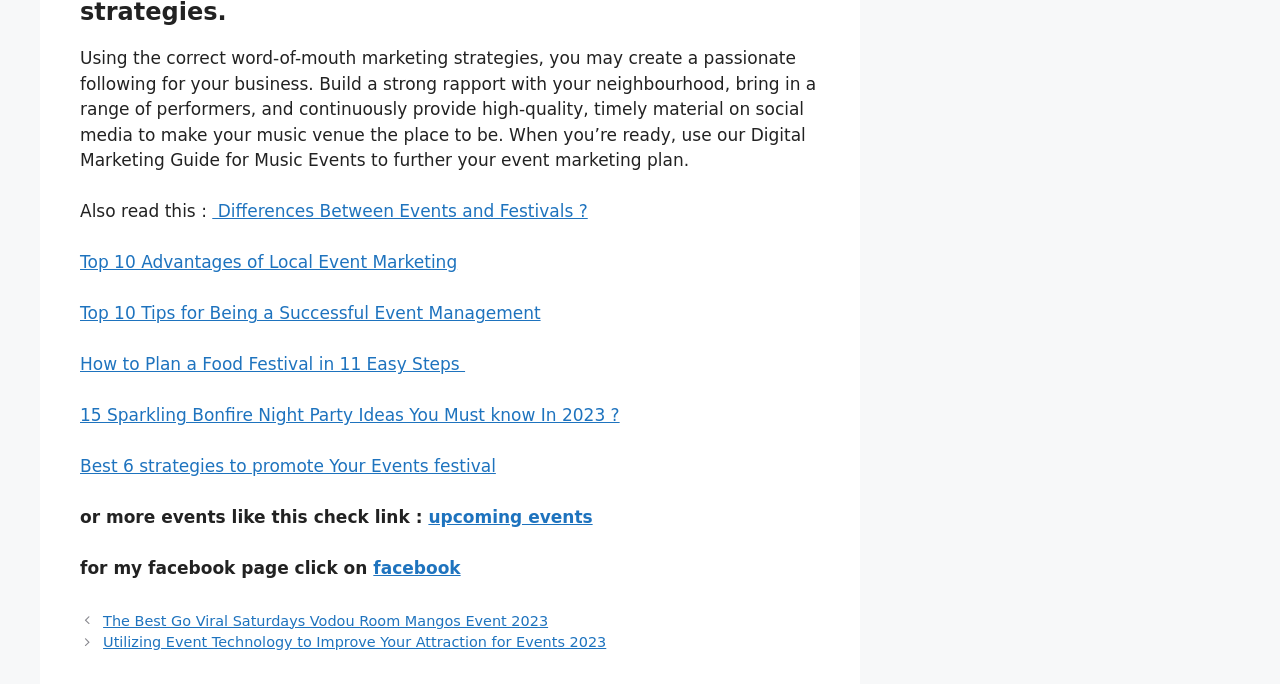Determine the bounding box coordinates of the clickable region to carry out the instruction: "View upcoming events".

[0.335, 0.742, 0.463, 0.771]